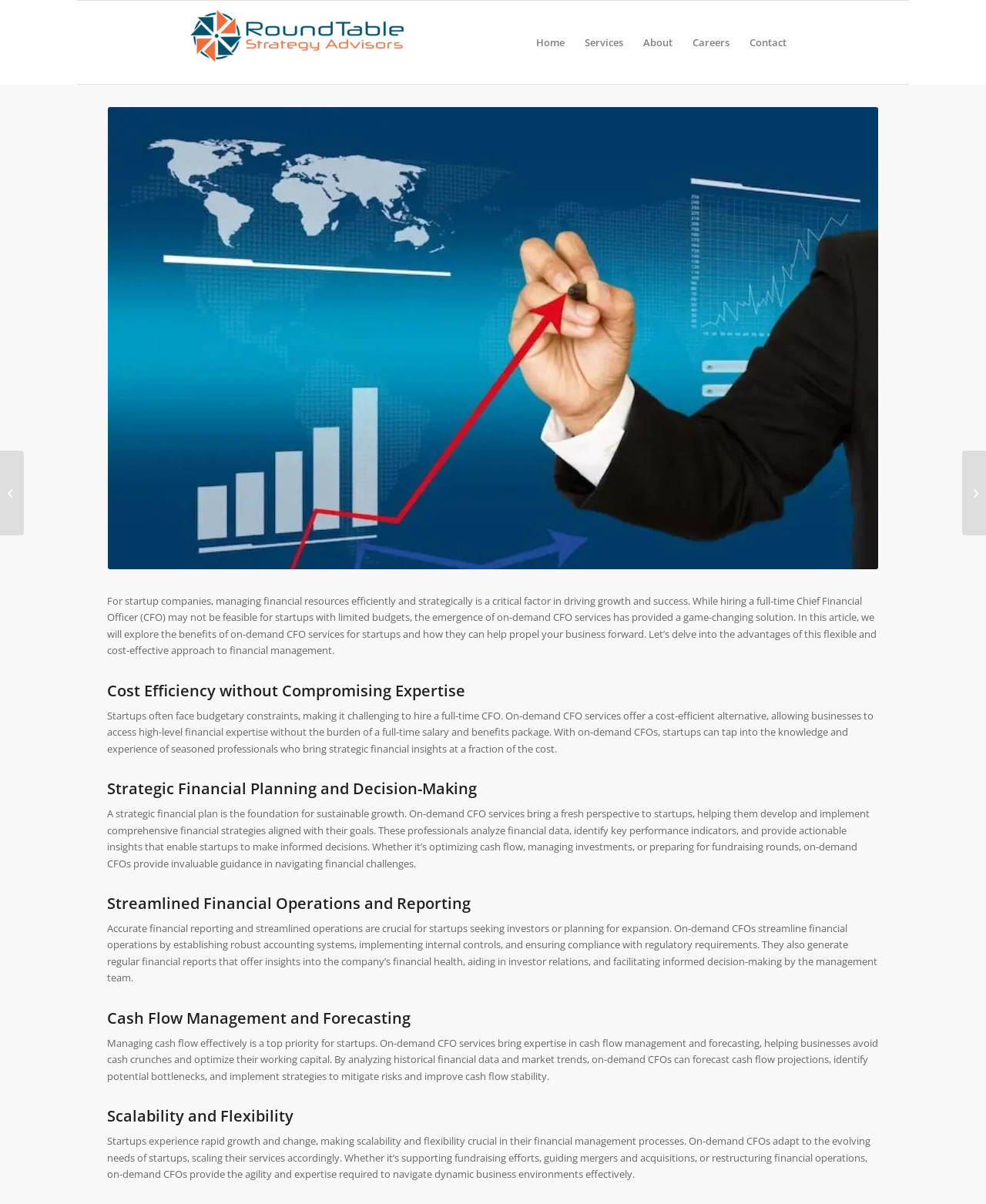Consider the image and give a detailed and elaborate answer to the question: 
What is the challenge faced by startups in hiring a CFO?

According to the webpage, startups often face budgetary constraints, making it challenging to hire a full-time CFO, which is why on-demand CFO services are a cost-efficient alternative.